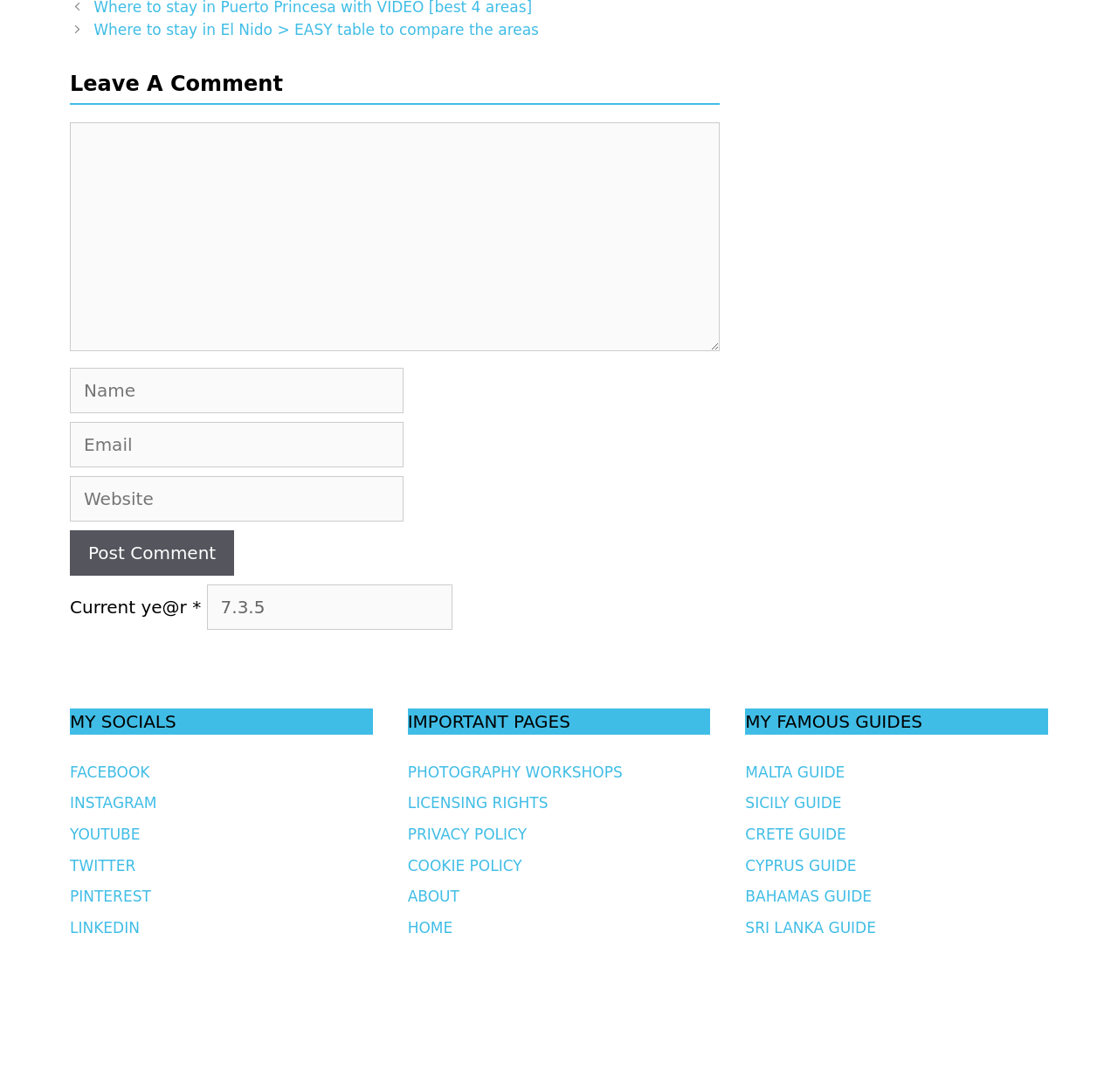Could you indicate the bounding box coordinates of the region to click in order to complete this instruction: "Check the 'MALTA GUIDE'".

[0.667, 0.699, 0.756, 0.715]